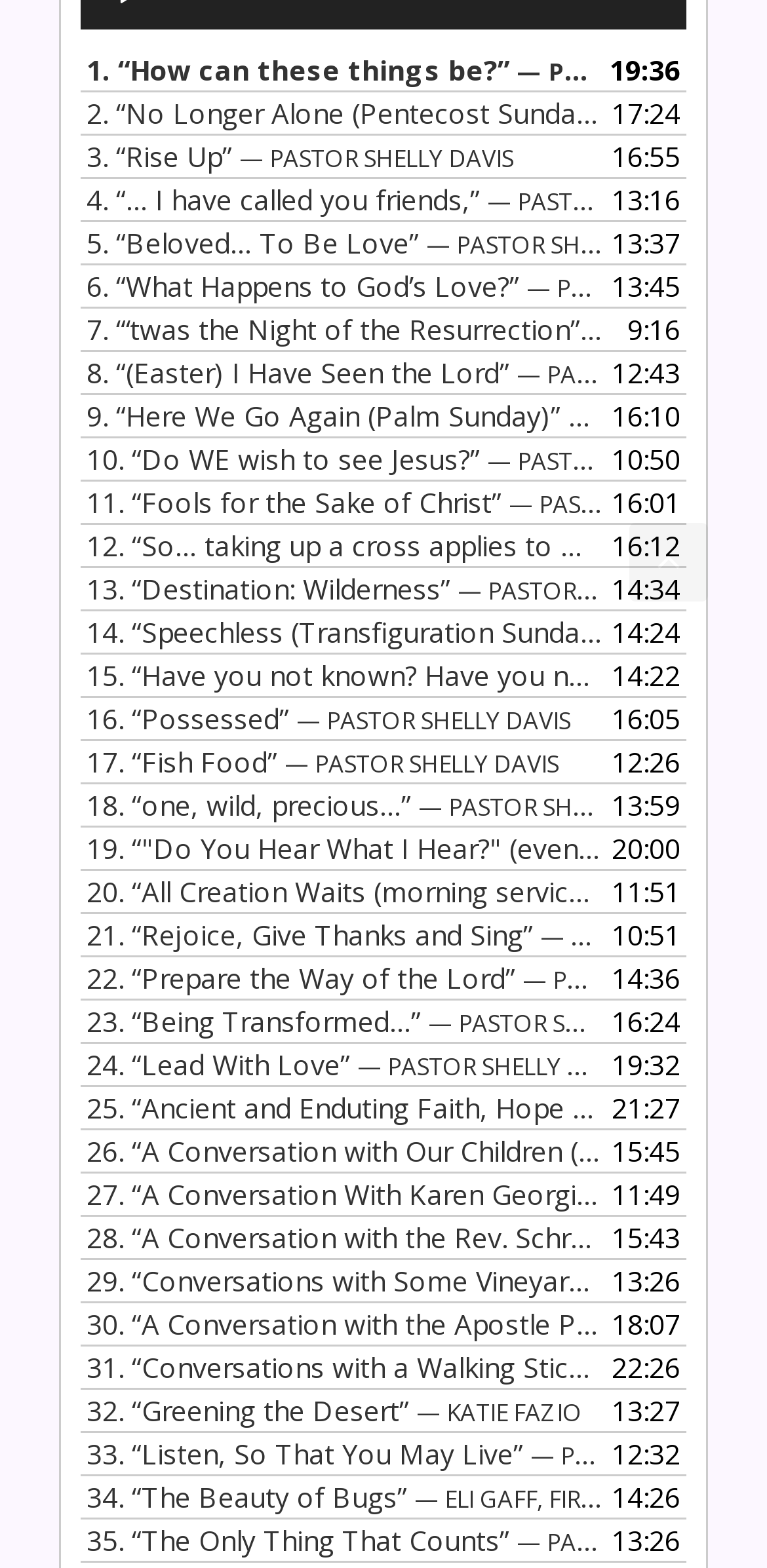Please specify the bounding box coordinates of the clickable region to carry out the following instruction: "Read the title of the 30th sermon". The coordinates should be four float numbers between 0 and 1, in the format [left, top, right, bottom].

[0.113, 0.831, 0.785, 0.858]